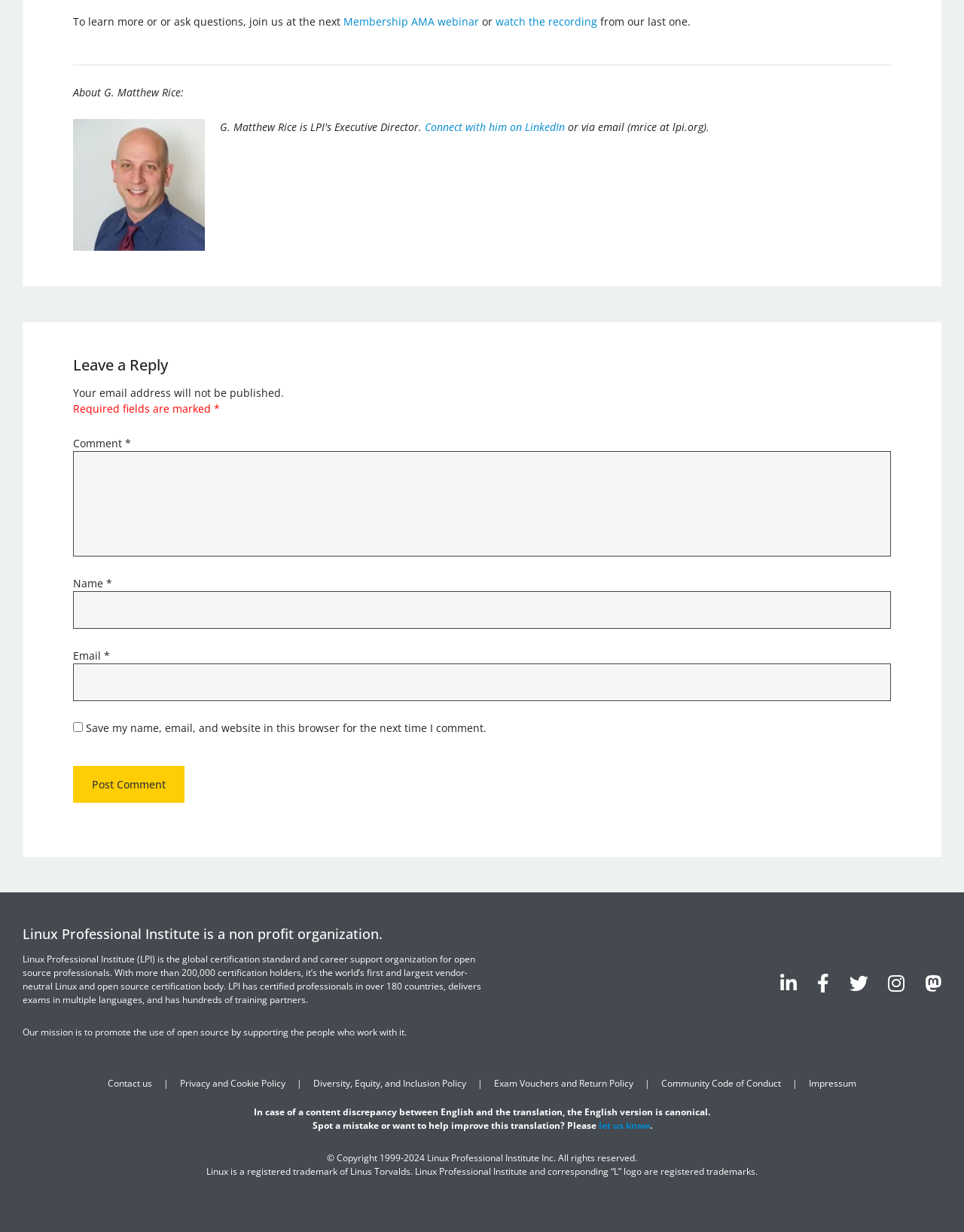What is the mission of Linux Professional Institute?
Could you give a comprehensive explanation in response to this question?

I determined the answer by reading the sentence 'Our mission is to promote the use of open source by supporting the people who work with it.' which clearly states the mission of the organization.